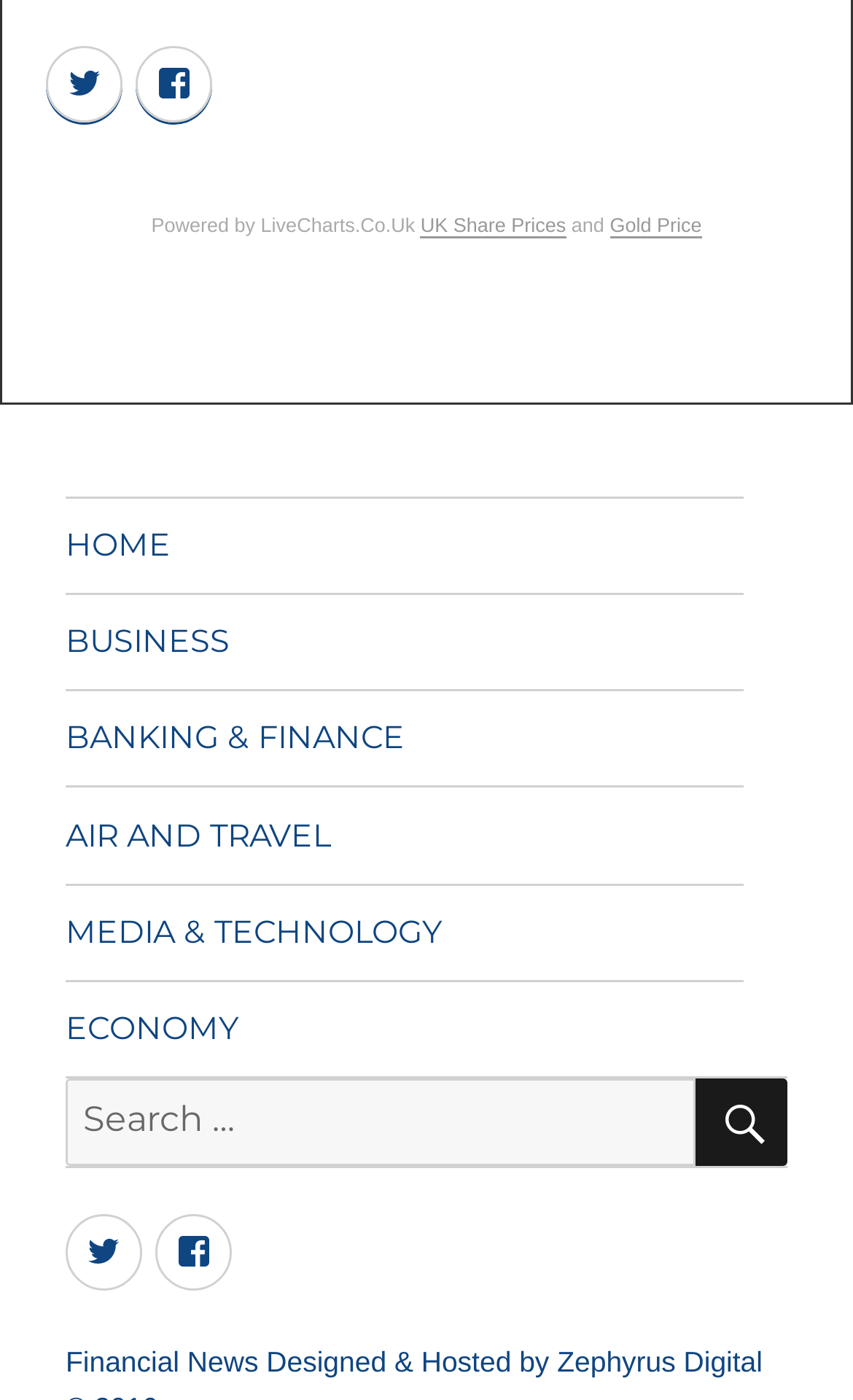Please provide a comprehensive response to the question based on the details in the image: What is the text next to the 'UK Share Prices' link?

I looked at the link 'UK Share Prices' and found the text next to it, which is 'and', so the answer is 'and'.